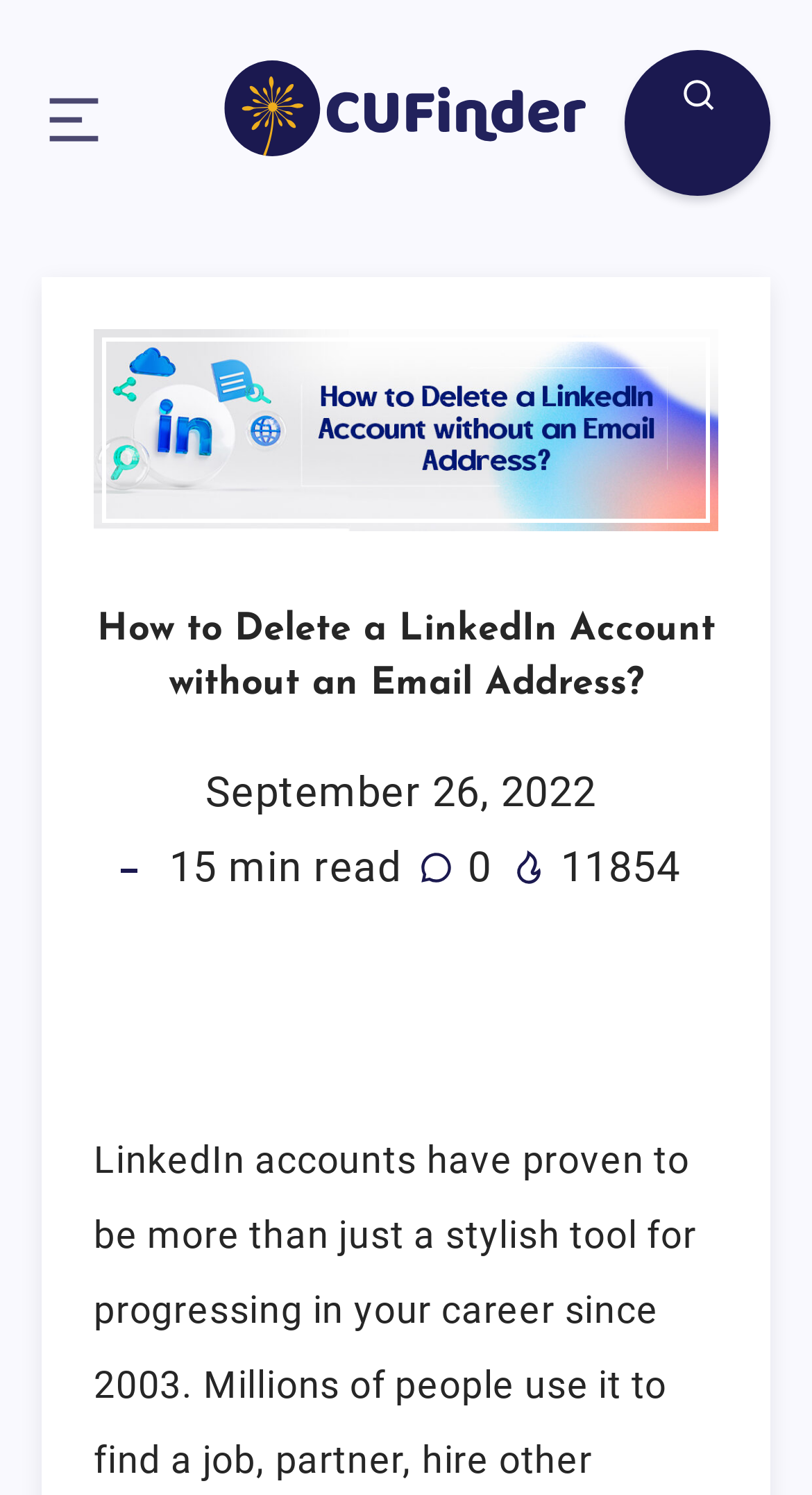Give a short answer to this question using one word or a phrase:
What is the estimated reading time of the article?

15 min